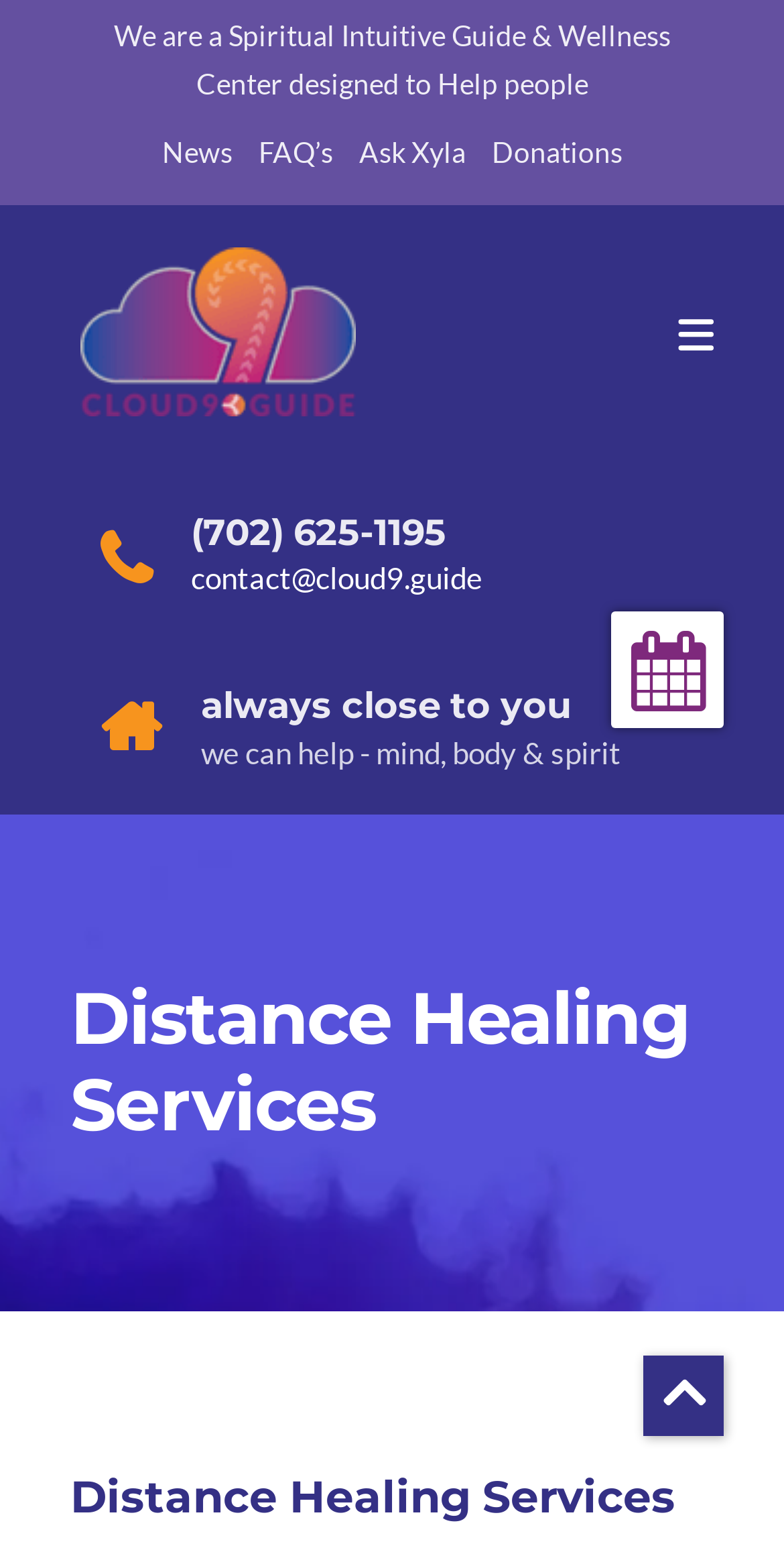Explain the contents of the webpage comprehensively.

This webpage is about Cloud 9 Guide, a spiritual intuitive guide and wellness center that offers various services, including distance healing, intuitive healing, Reiki, tarot readings, and healthy food and nutrition guidance. 

At the top of the page, there is a figure with an image of "about Cloud 9 Guide" and a link to "ABOUT CLOUD 9 GUIDE". Below this, there are several links to different services, including "ABOUT XYLA DIVINE", "ABOUT SPIRITUAL INTUITIVE", "ABOUT HEALING", "ABOUT REIKI", "ABOUT SPIRITUAL GUIDE", and "ABOUT ANGEL COMMUNICATION". 

On the left side of the page, there are multiple figures with images and links to different services, including "HEALING SERVICES", "INTUITIVE HEALING", "HEALING THERAPY", "SPIRITUAL INTUITIVE SERVICES", "PSYCHIC SERVICES", "PSYCHIC ENERGY", "REIKI SERVICES", "TAROT SERVICES", "HEALTH", and "HEALTHY FOOD & NUTRITION". 

In the middle of the page, there is a section with links to "WHY HIRE US", "ALWAYS CLOSE TO YOU", "MONEY-BACK GUARANTEE", "FREQUENTLY ASKED QUESTIONS", "SPECIAL OFFERS", "REFER A FRIEND", "TESTIMONIALS & REVIEWS", and "CONTACT US". 

At the bottom of the page, there are links to "News", "FAQ’s", "Ask Xyla", and "Donations". There is also a complementary section with contact information, including a phone number and email address, and a heading that says "always close to you". 

On the right side of the page, there is an image and a link to "Cloud 9 Guide". Below this, there is a section with a heading that says "Distance Healing Services" and another heading that says "we can help - mind, body & spirit".